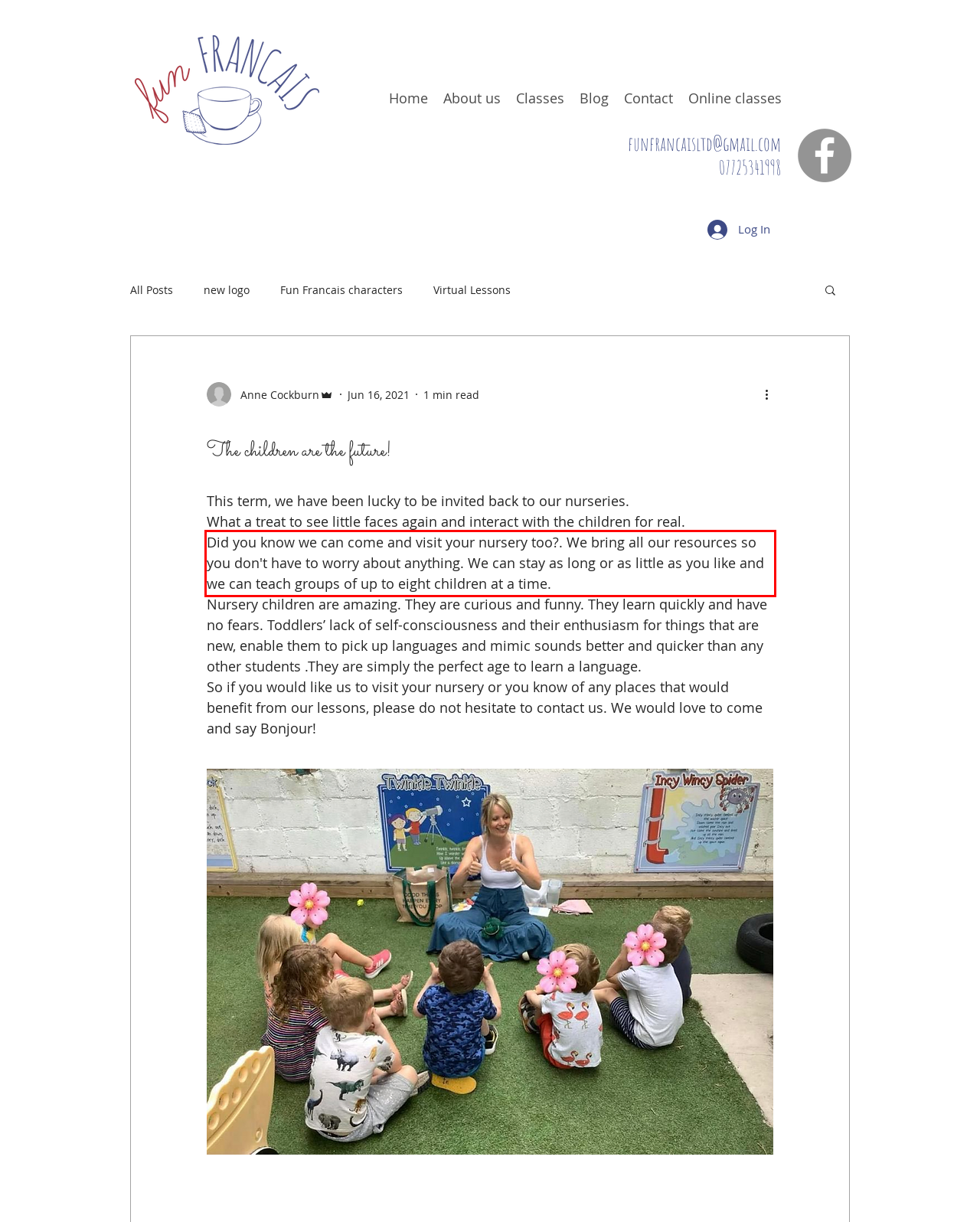Identify the text within the red bounding box on the webpage screenshot and generate the extracted text content.

Did you know we can come and visit your nursery too?. We bring all our resources so you don't have to worry about anything. We can stay as long or as little as you like and we can teach groups of up to eight children at a time.